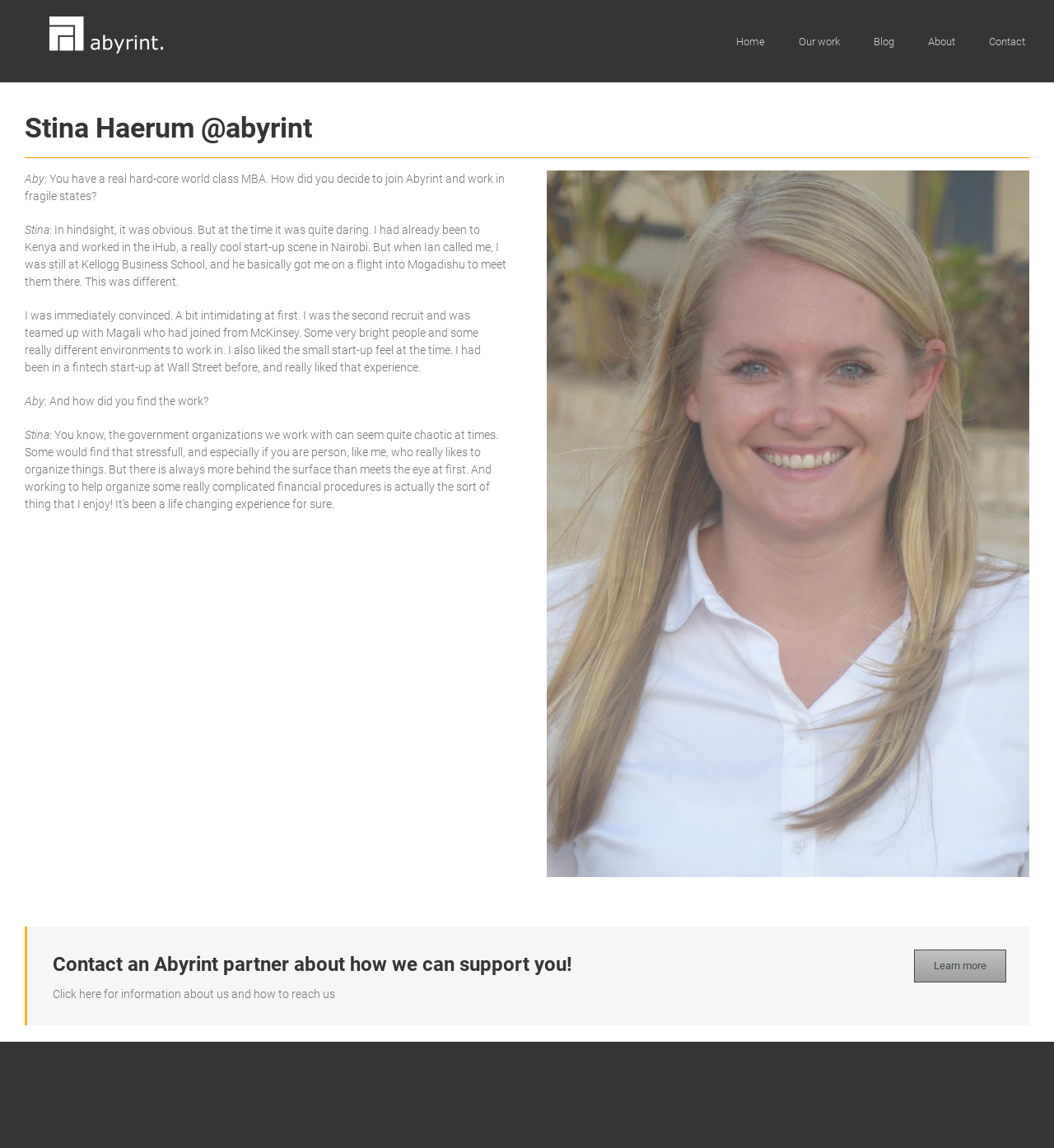Using the details in the image, give a detailed response to the question below:
What is the purpose of the 'Learn more' link?

The 'Learn more' link is located below the conversation text and is likely intended to provide more information about Stina's experience at Abyrint, possibly leading to a more detailed article or page about her story.